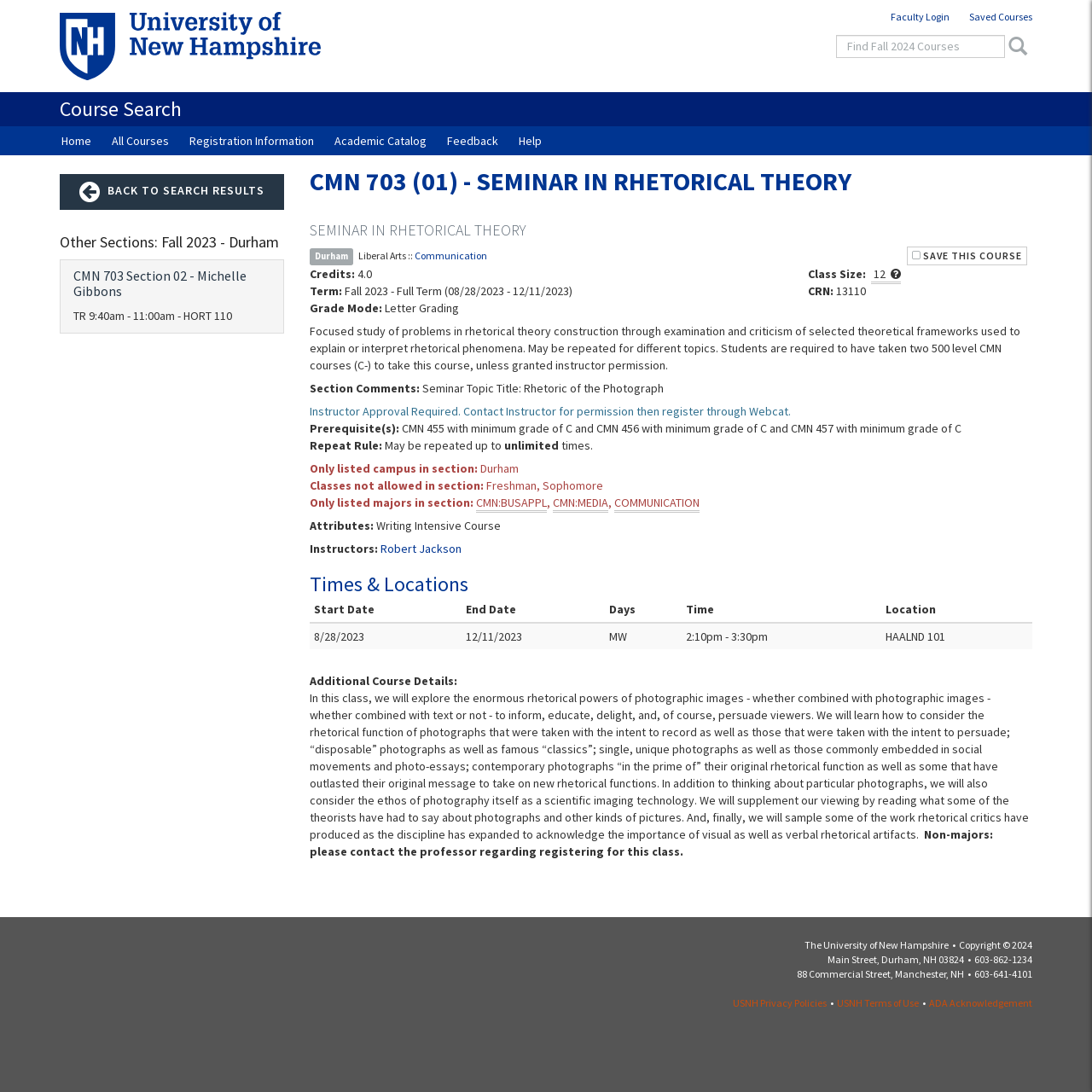Locate the bounding box coordinates of the area where you should click to accomplish the instruction: "Search for courses".

[0.766, 0.032, 0.92, 0.053]